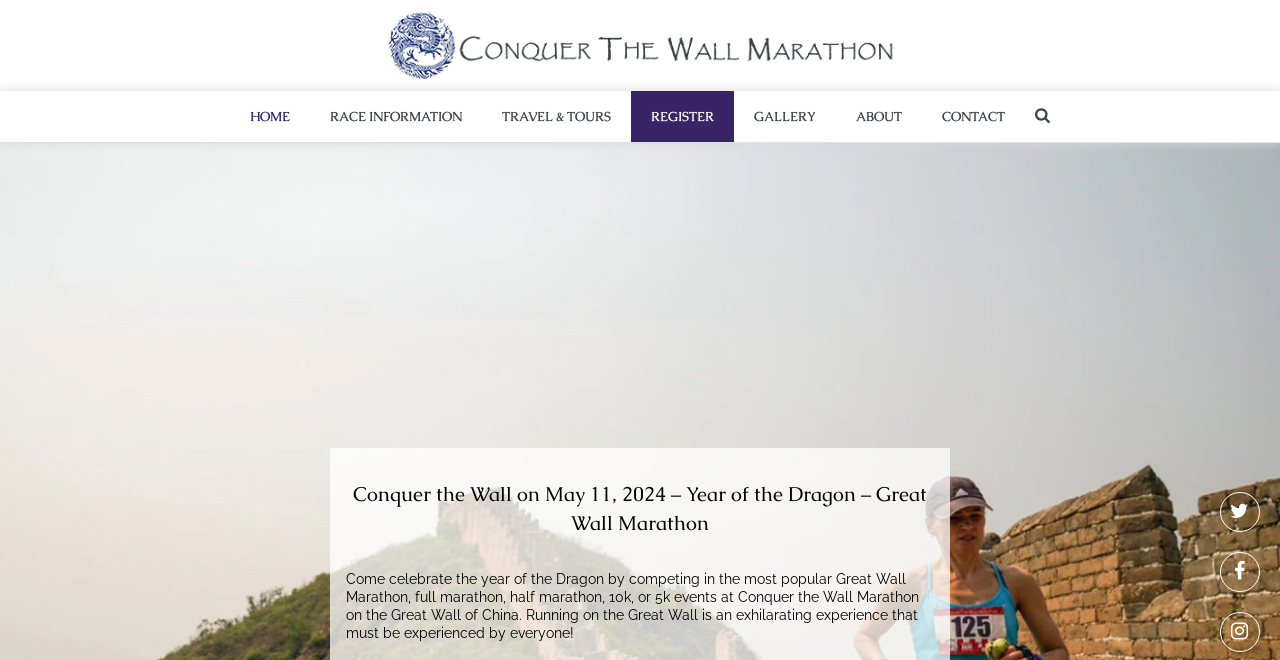Can you provide the bounding box coordinates for the element that should be clicked to implement the instruction: "Register for the Great Wall Marathon"?

[0.3, 0.0, 0.7, 0.136]